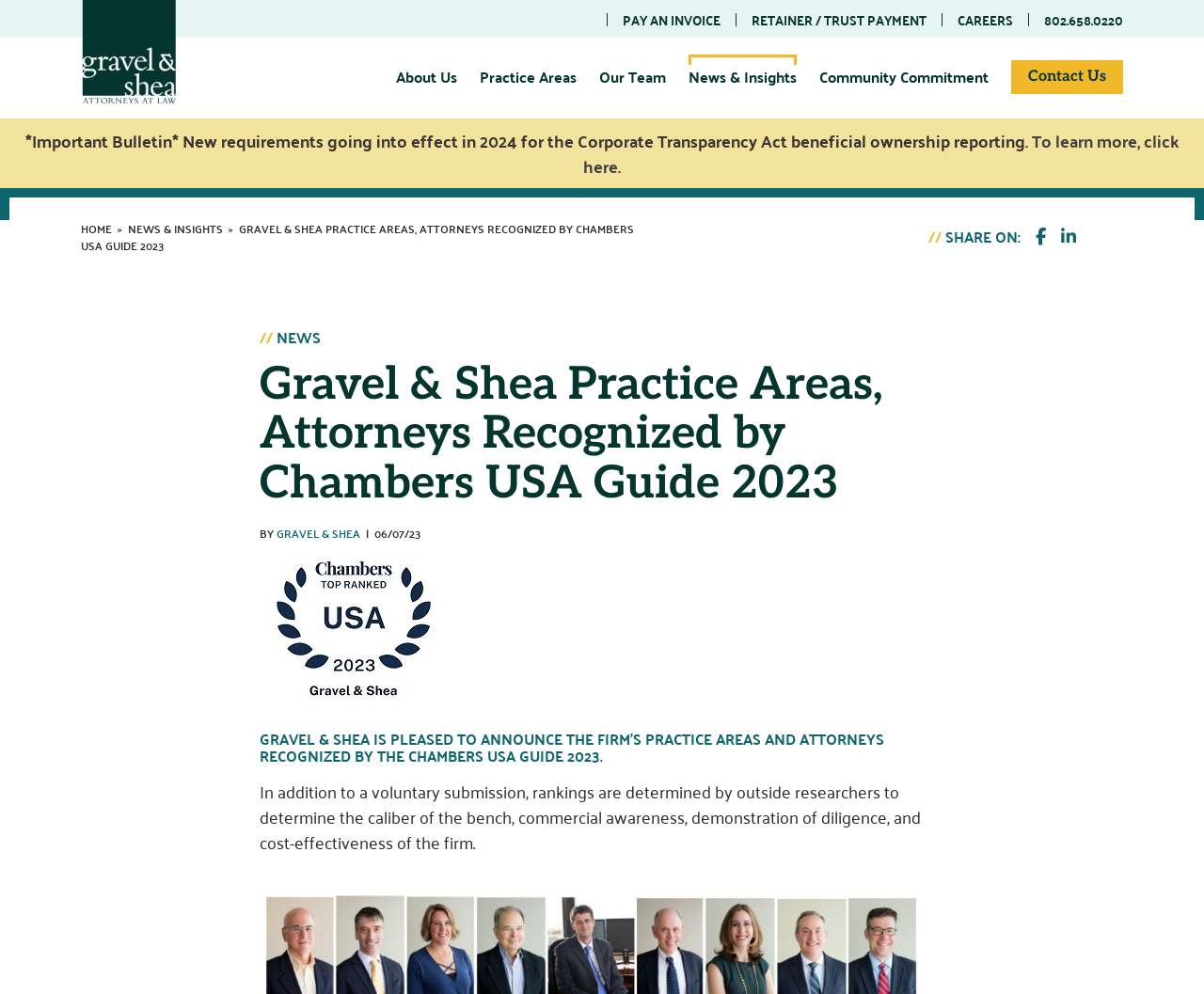What is the news about?
Observe the image and answer the question with a one-word or short phrase response.

Recognition by Chambers USA Guide 2023